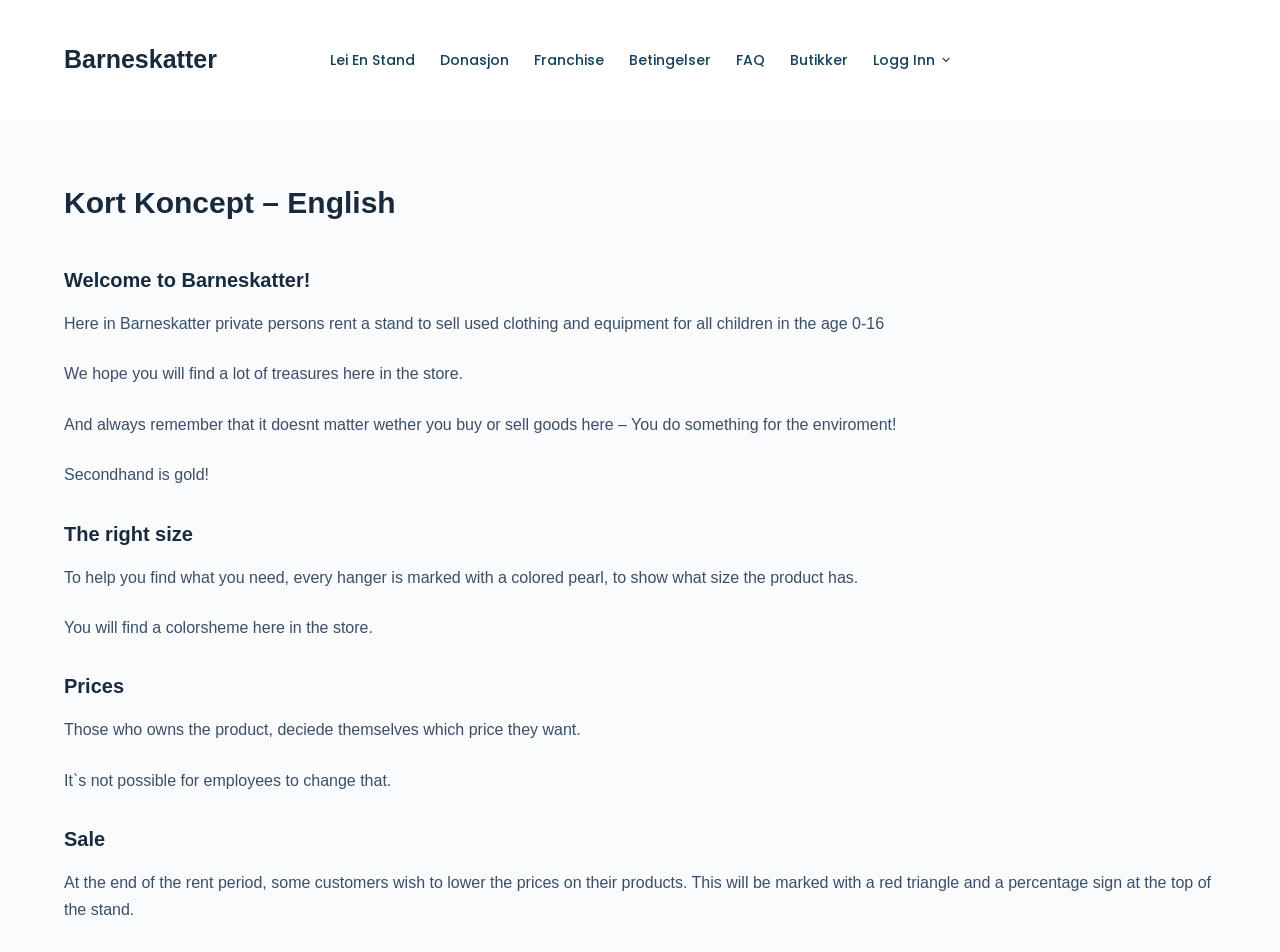Locate and generate the text content of the webpage's heading.

Kort Koncept – English